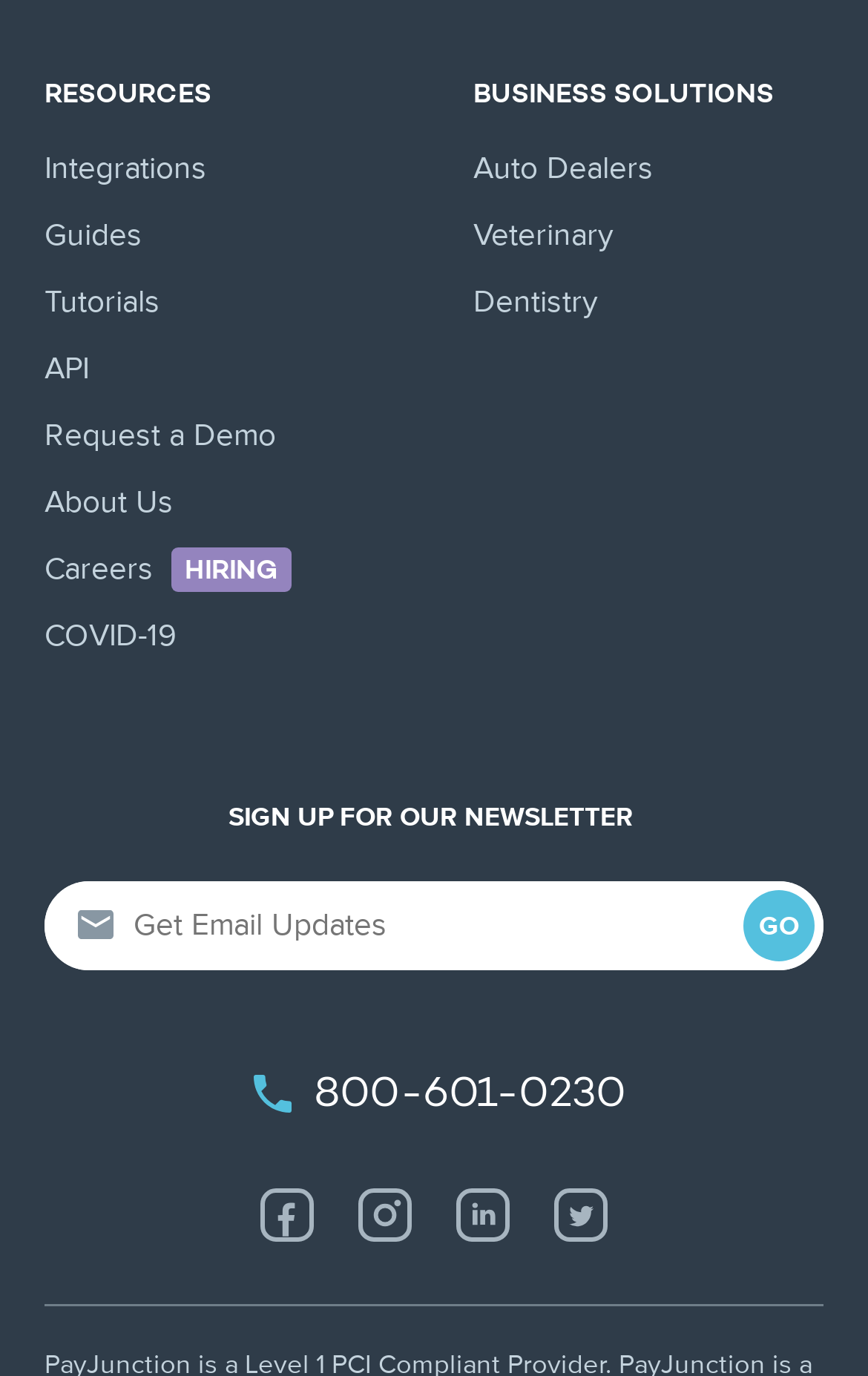Locate the bounding box coordinates for the element described below: "Careers HIRING". The coordinates must be four float values between 0 and 1, formatted as [left, top, right, bottom].

[0.051, 0.389, 0.336, 0.438]